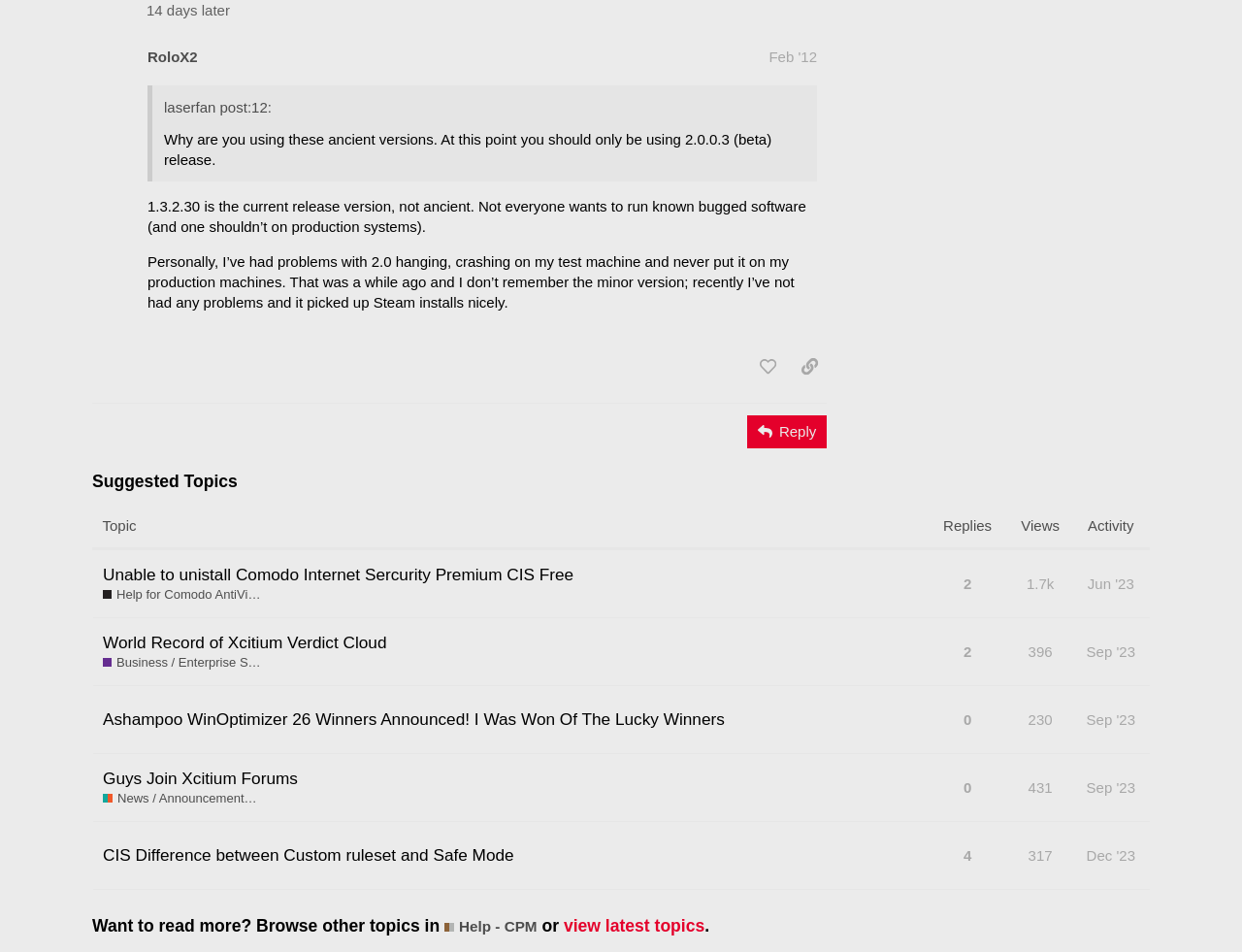Please identify the bounding box coordinates of the element on the webpage that should be clicked to follow this instruction: "Share a link to this post". The bounding box coordinates should be given as four float numbers between 0 and 1, formatted as [left, top, right, bottom].

[0.637, 0.368, 0.666, 0.403]